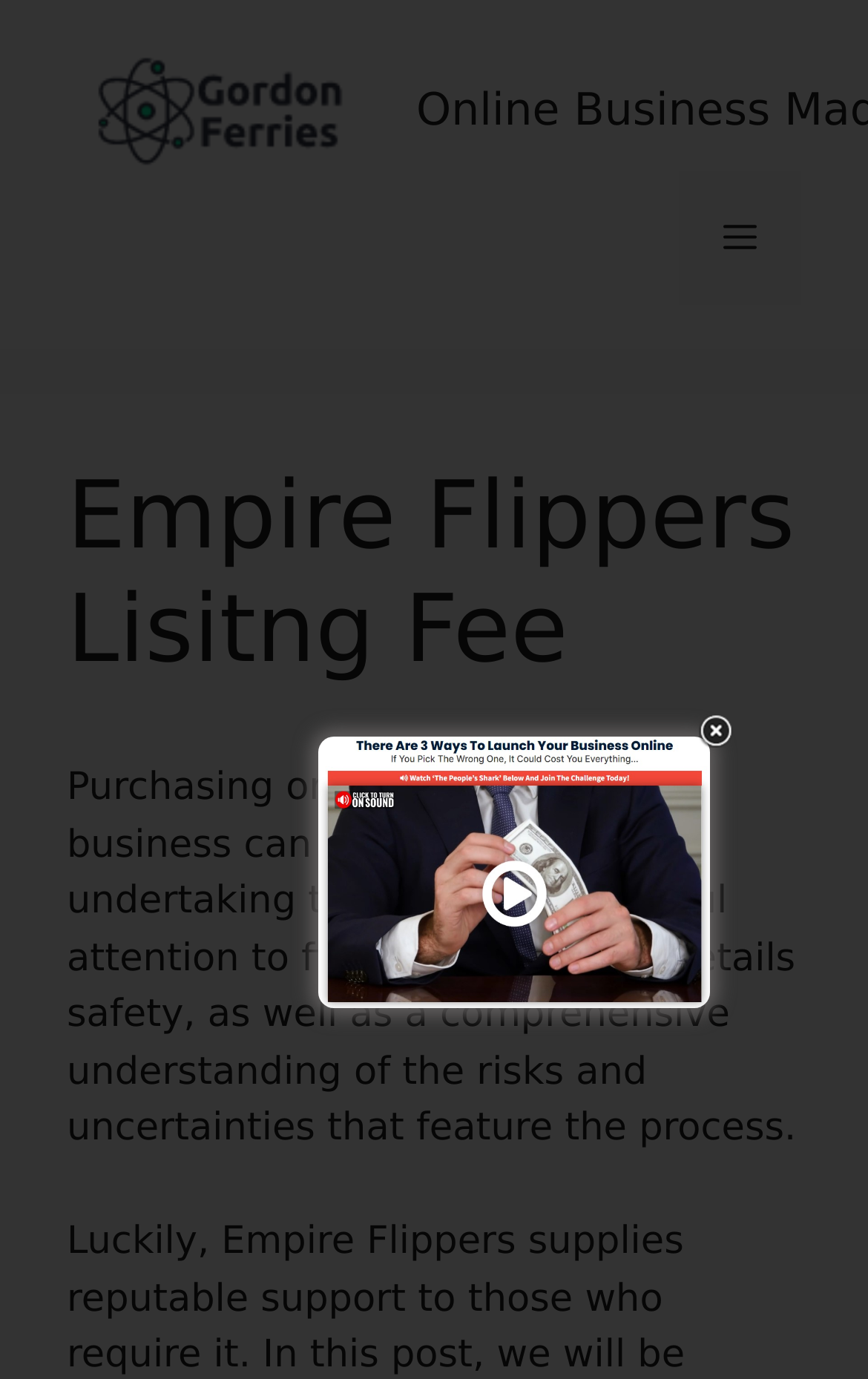Answer the question using only a single word or phrase: 
What is the main challenge of purchasing or divesting an online business?

Mindful attention to financial deals and details